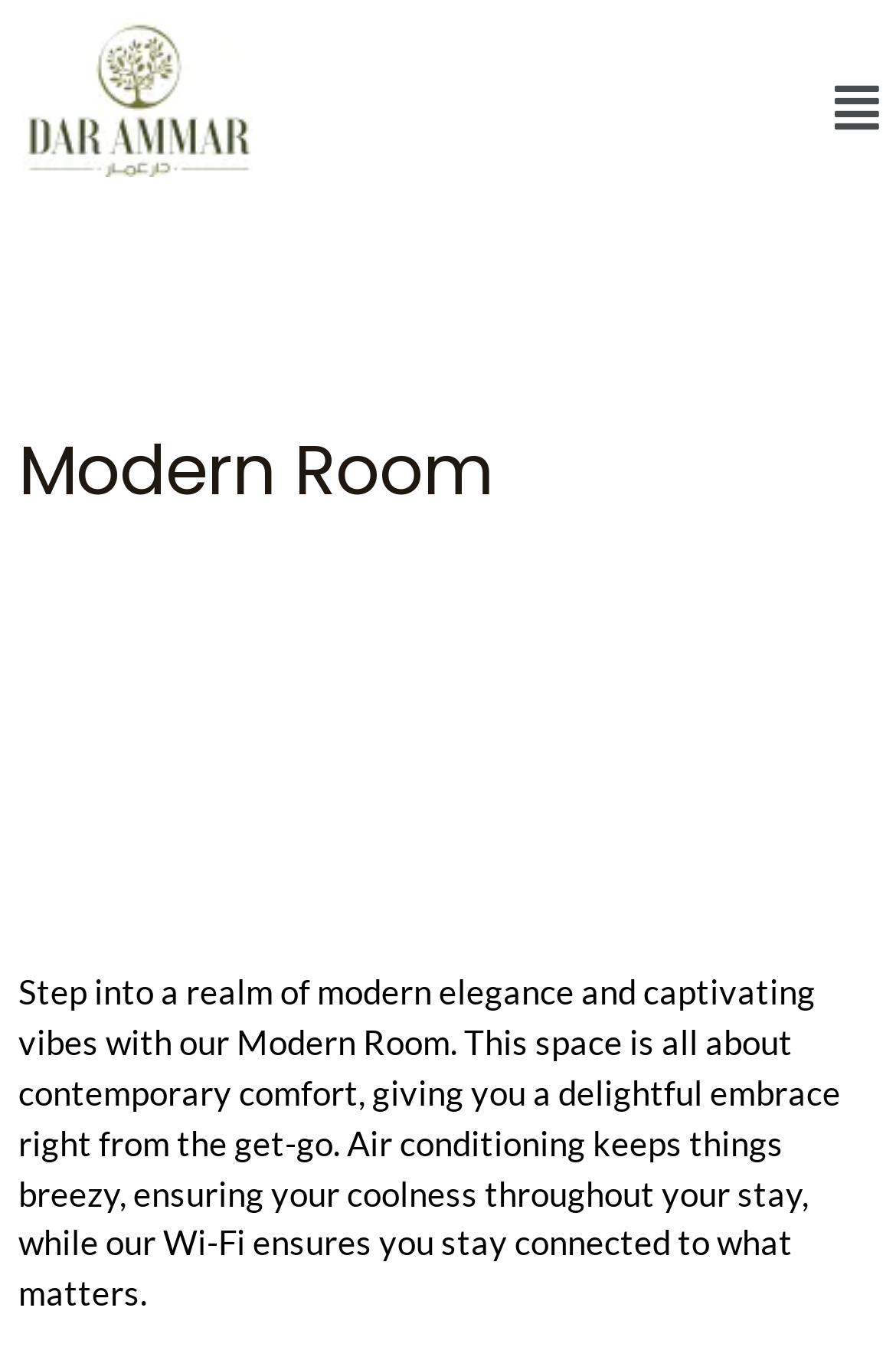Using the element description: "Menu", determine the bounding box coordinates for the specified UI element. The coordinates should be four float numbers between 0 and 1, [left, top, right, bottom].

[0.912, 0.047, 1.0, 0.11]